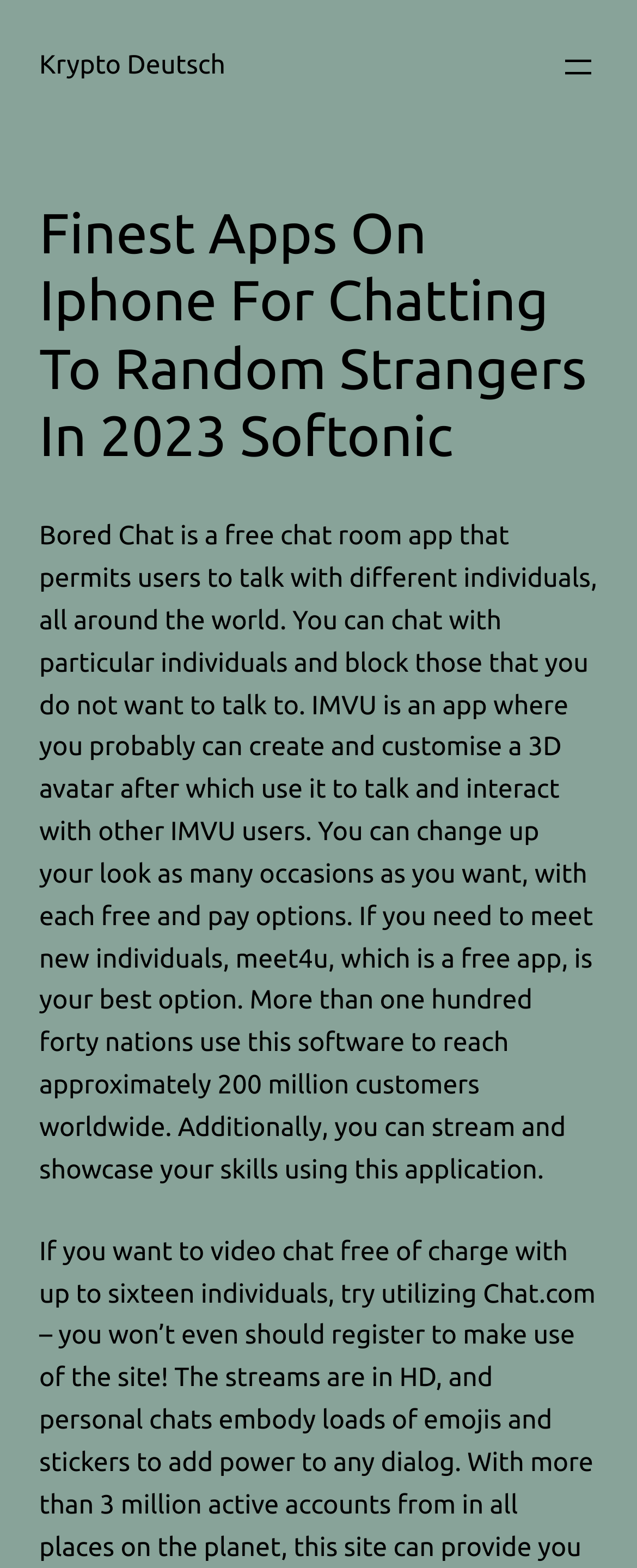Locate the heading on the webpage and return its text.

Finest Apps On Iphone For Chatting To Random Strangers In 2023 Softonic